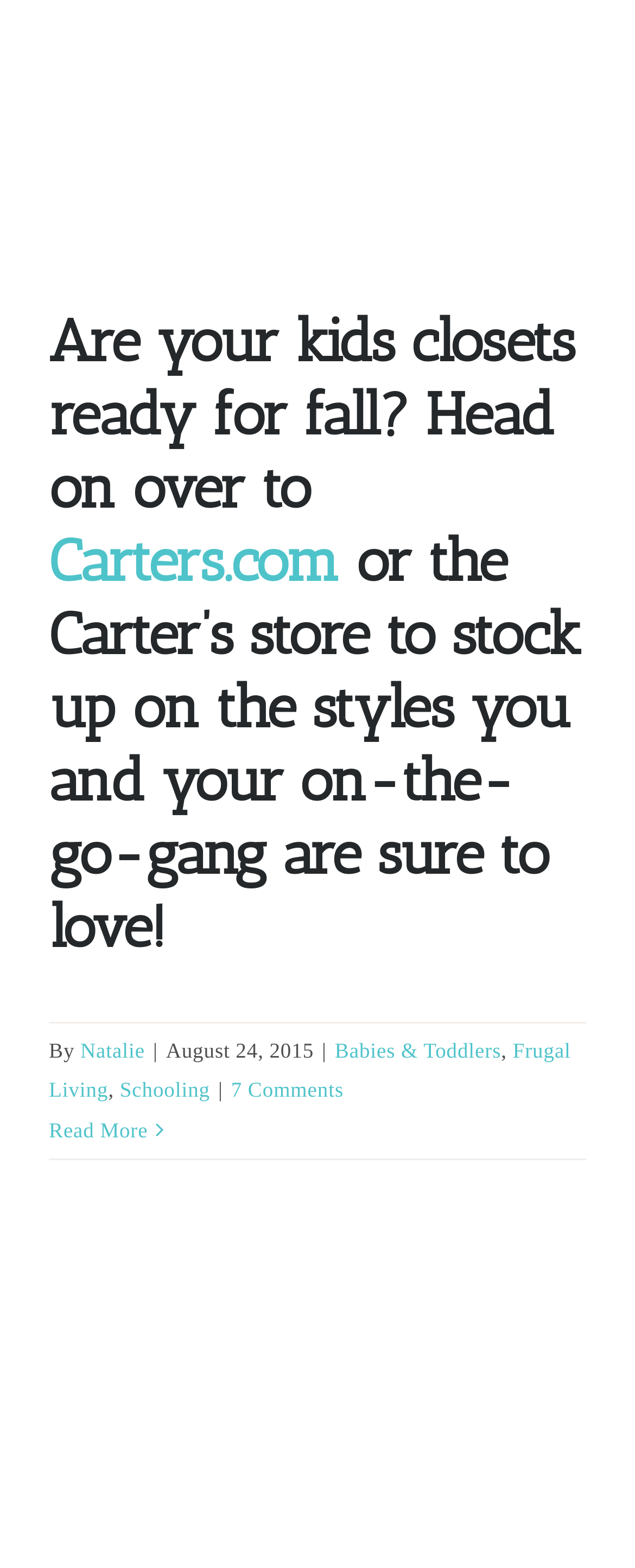How many comments are there on the article? Using the information from the screenshot, answer with a single word or phrase.

7